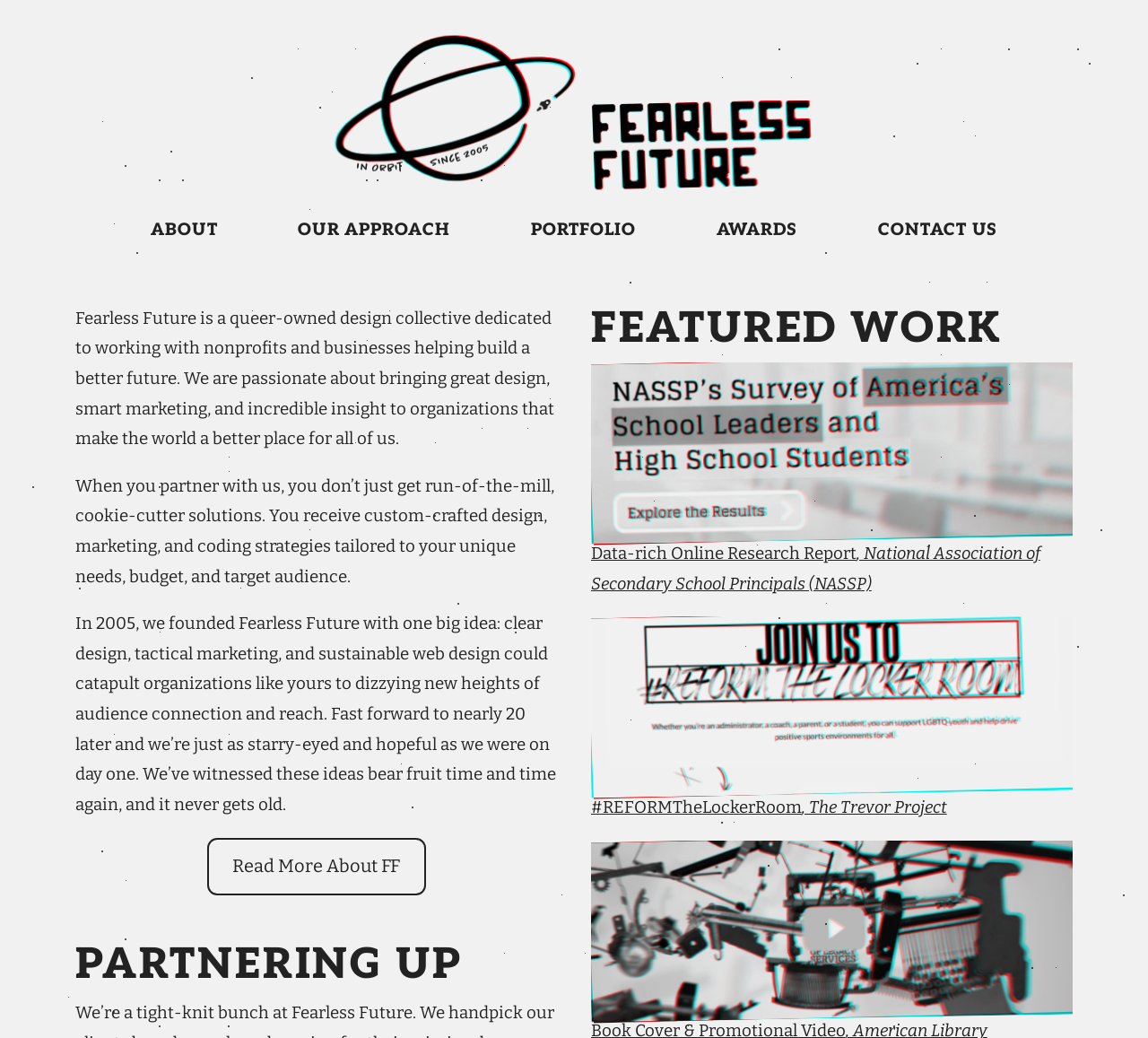From the webpage screenshot, predict the bounding box coordinates (top-left x, top-left y, bottom-right x, bottom-right y) for the UI element described here: Awards

[0.62, 0.202, 0.699, 0.241]